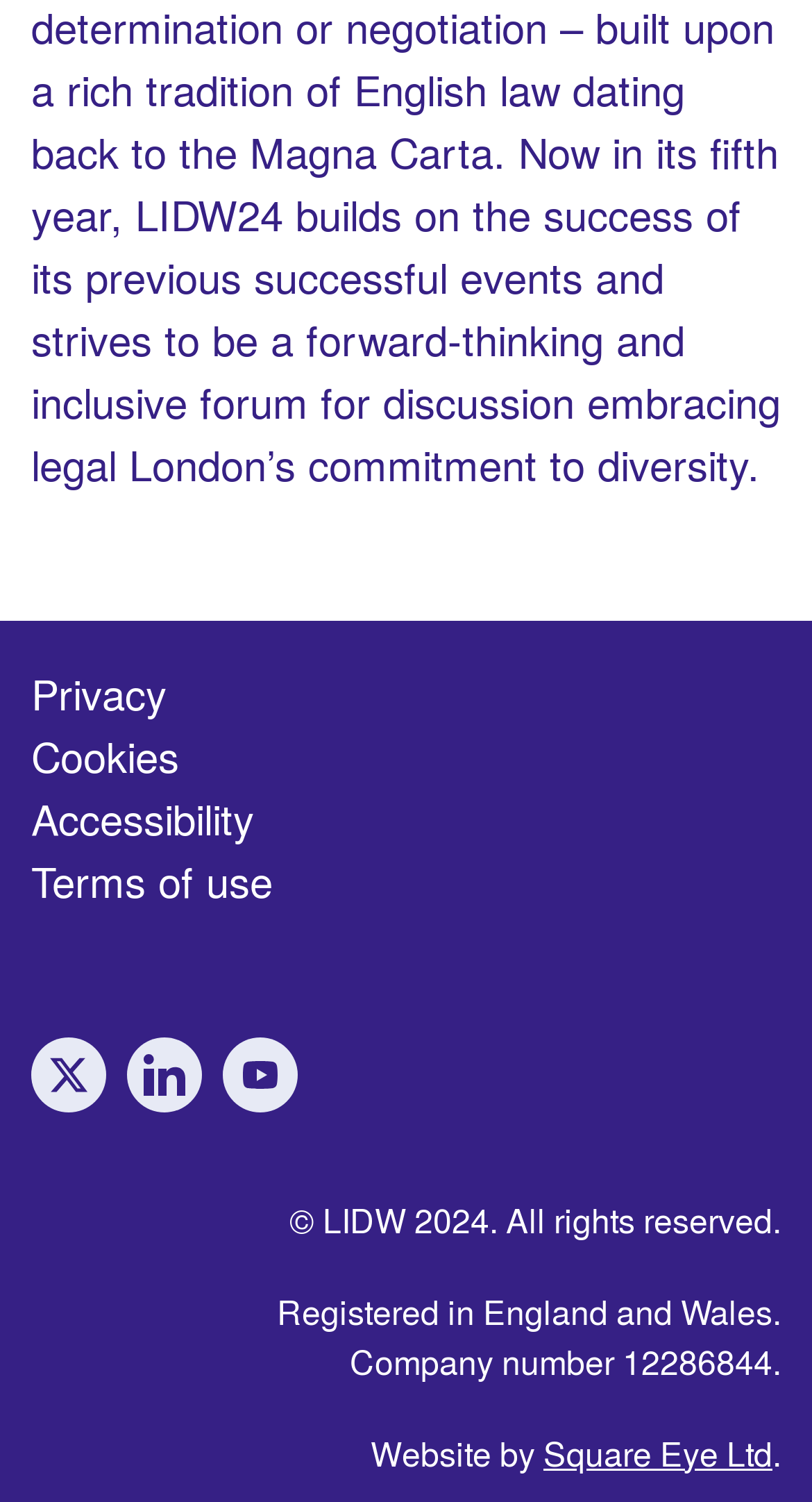Please find the bounding box coordinates of the clickable region needed to complete the following instruction: "visit youtube". The bounding box coordinates must consist of four float numbers between 0 and 1, i.e., [left, top, right, bottom].

[0.274, 0.69, 0.367, 0.74]